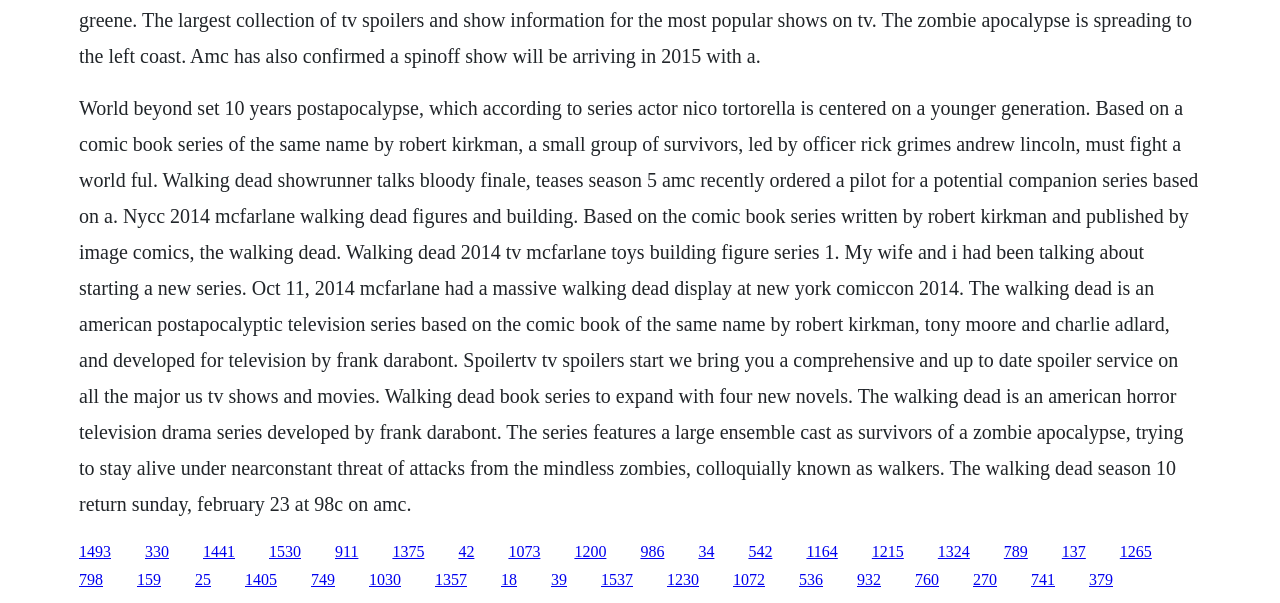Determine the bounding box coordinates of the target area to click to execute the following instruction: "Click the link to learn more about The Walking Dead TV series."

[0.062, 0.9, 0.087, 0.928]